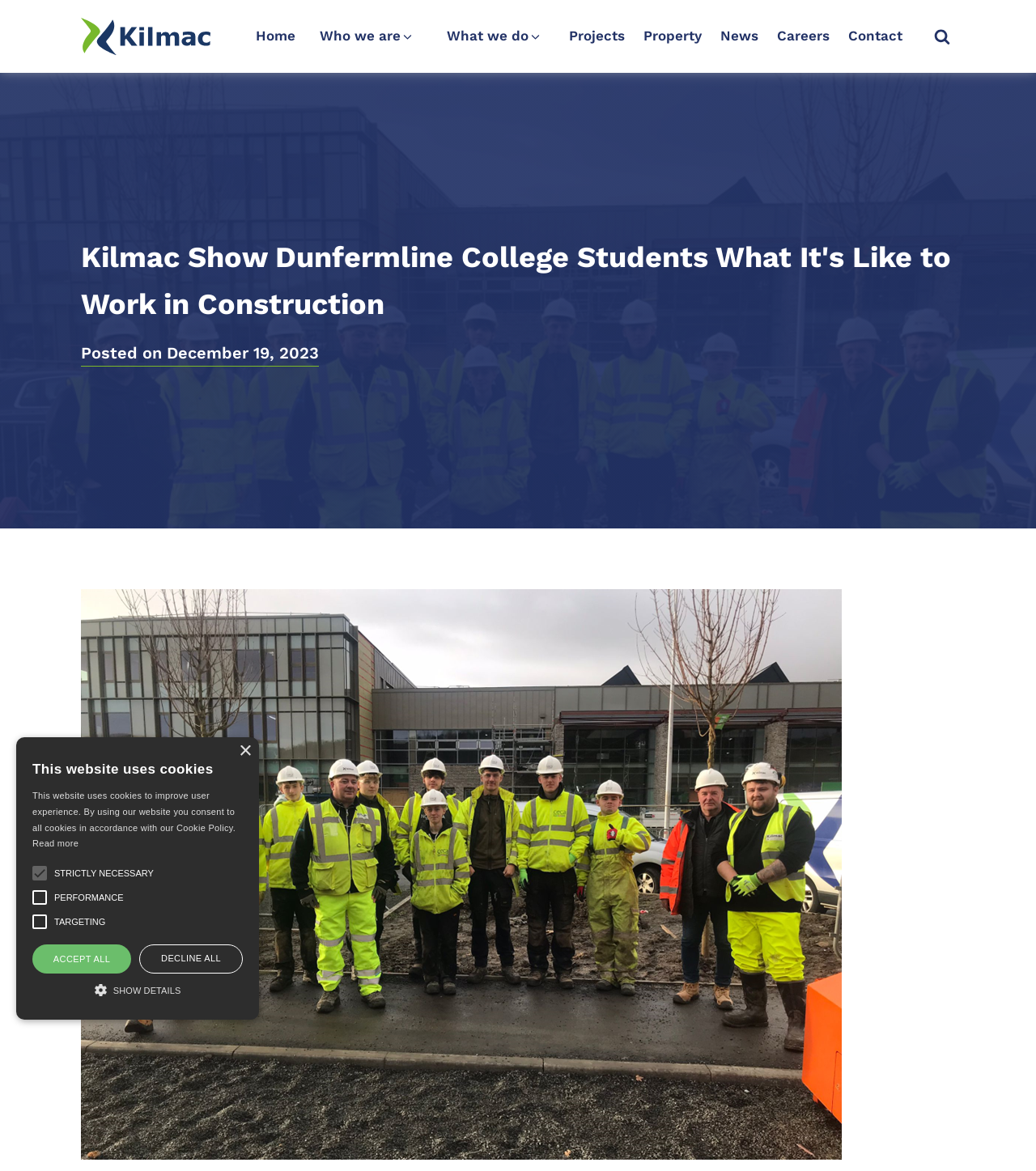What are the main sections of the website?
Please give a detailed answer to the question using the information shown in the image.

The main sections of the website can be found in the top navigation bar. There are links to 'Home', 'Who we are', 'What we do', 'Projects', 'Property', 'News', 'Careers', and 'Contact'.